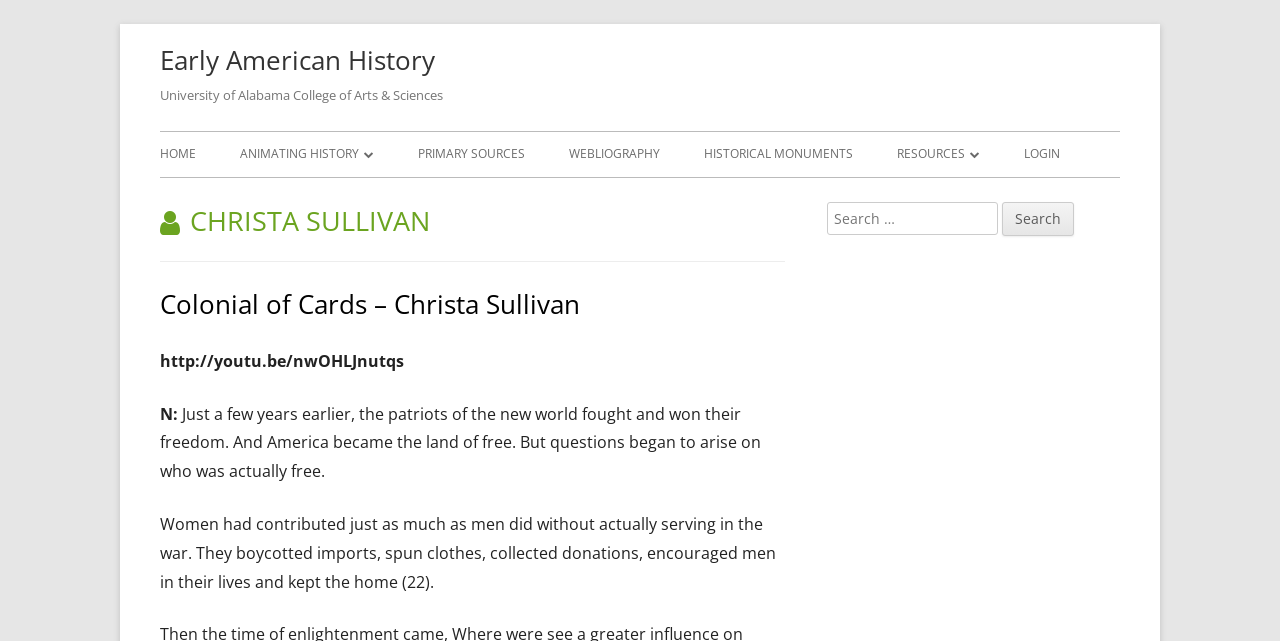What is the role of women mentioned in the webpage?
Examine the screenshot and reply with a single word or phrase.

Contributing to the war effort